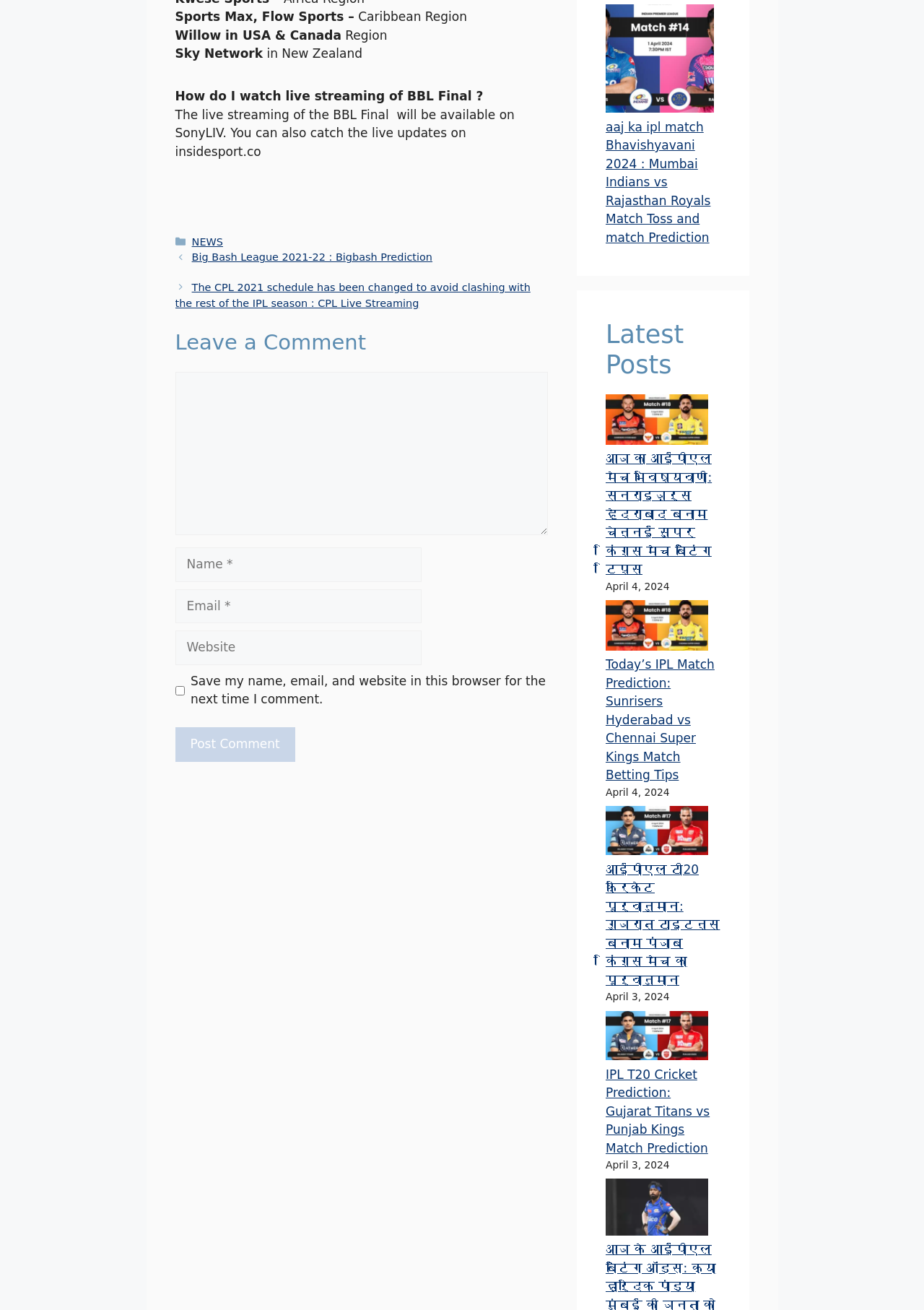Provide the bounding box coordinates for the area that should be clicked to complete the instruction: "Click the 'Post Comment' button".

[0.189, 0.555, 0.319, 0.581]